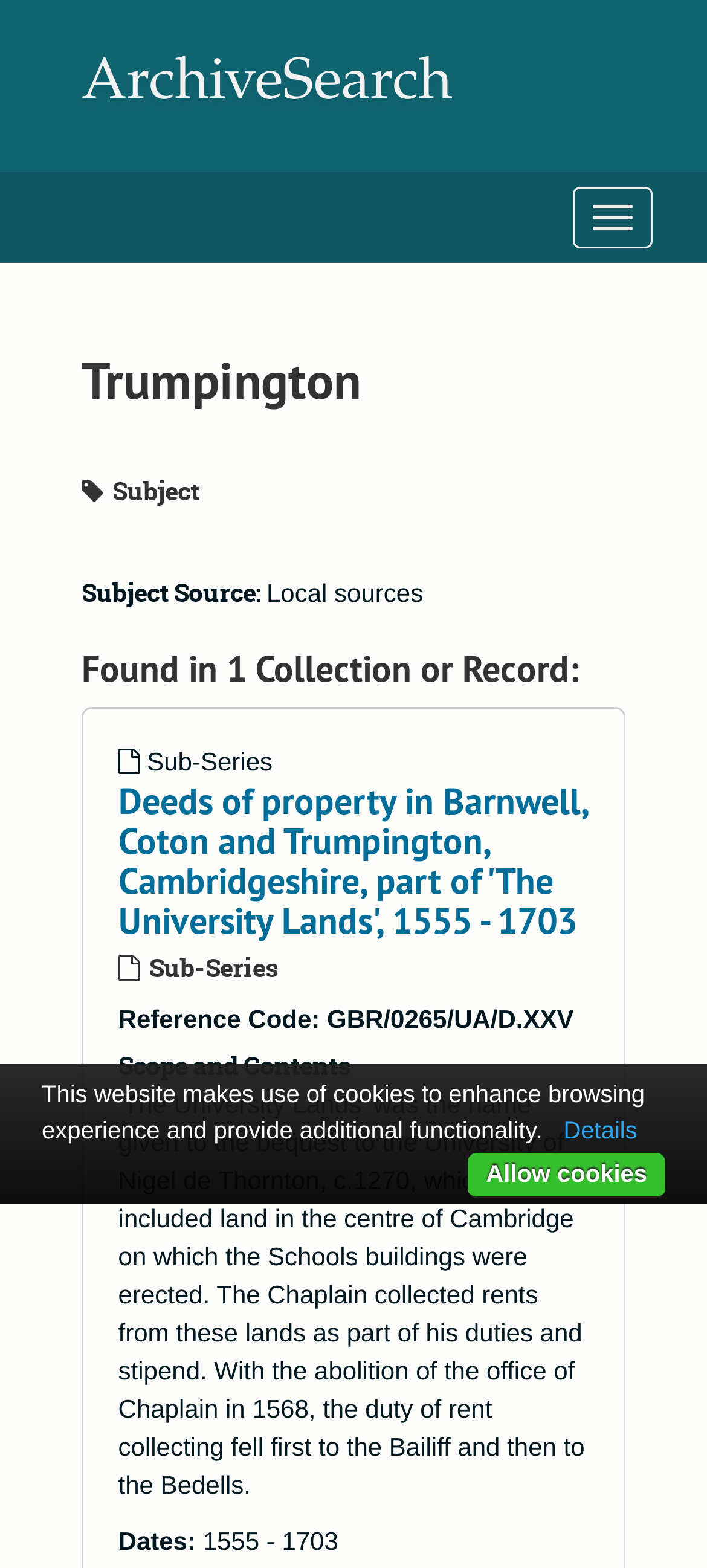Analyze and describe the webpage in a detailed narrative.

The webpage is titled "Trumpington | ArchiveSearch" and appears to be a search result page for archival records. At the top, there is a heading "ArchiveSearch" with a link to the same title. Below this, there is a top-level navigation bar that spans the entire width of the page.

The main content of the page is divided into sections. The first section is headed by "Trumpington" and contains a series of static text elements, including "Subject", "Subject Source:", and "Local sources". Below this, there is a heading "Found in 1 Collection or Record:" followed by a sub-heading "Deeds of property in Barnwell, Coton and Trumpington, Cambridgeshire, part of 'The University Lands', 1555 - 1703" which is also a link. This section appears to be describing a specific archival record.

Further down the page, there are additional static text elements, including "Sub-Series", "Reference Code:", and "Scope and Contents". The "Reference Code:" section displays the code "GBR/0265/UA/D.XXV". There is also a section displaying the dates "1555 - 1703".

At the bottom of the page, there is a notice about the website's use of cookies, with a link to "Details" and a button to "Allow cookies".